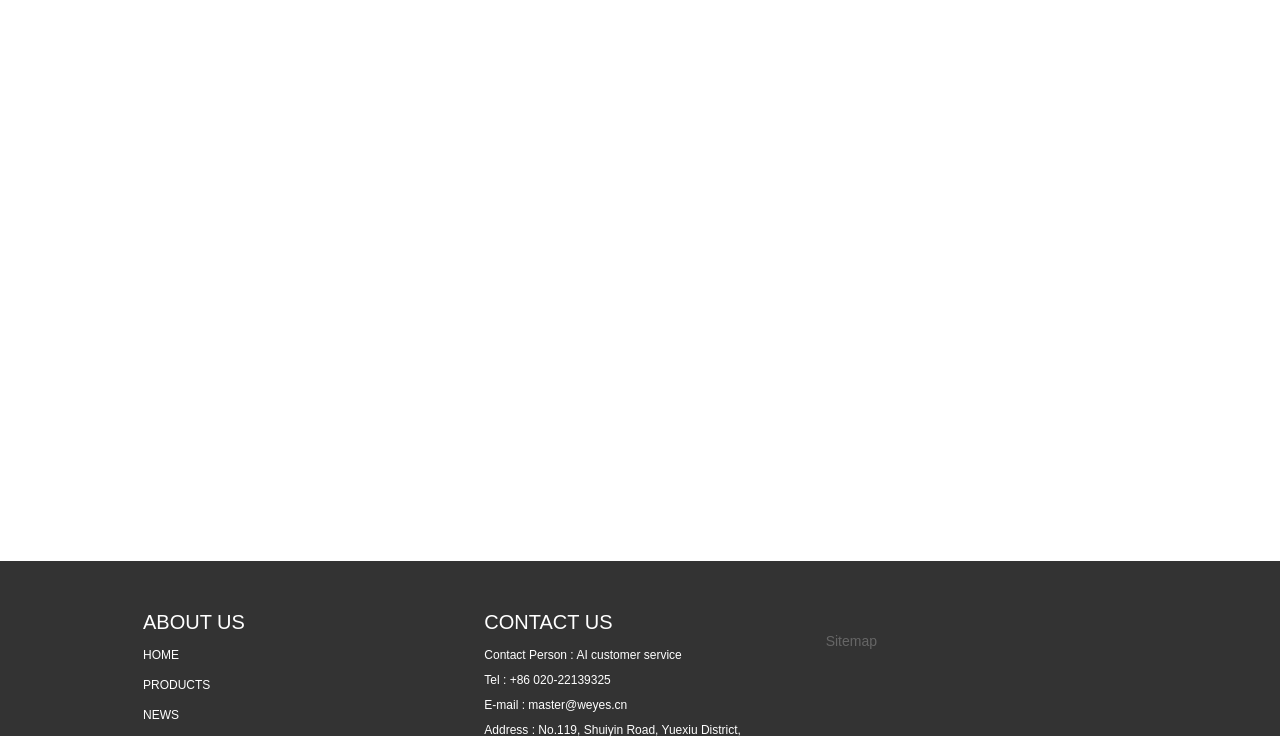What is the company's contact email?
Please use the visual content to give a single word or phrase answer.

master@weyes.cn